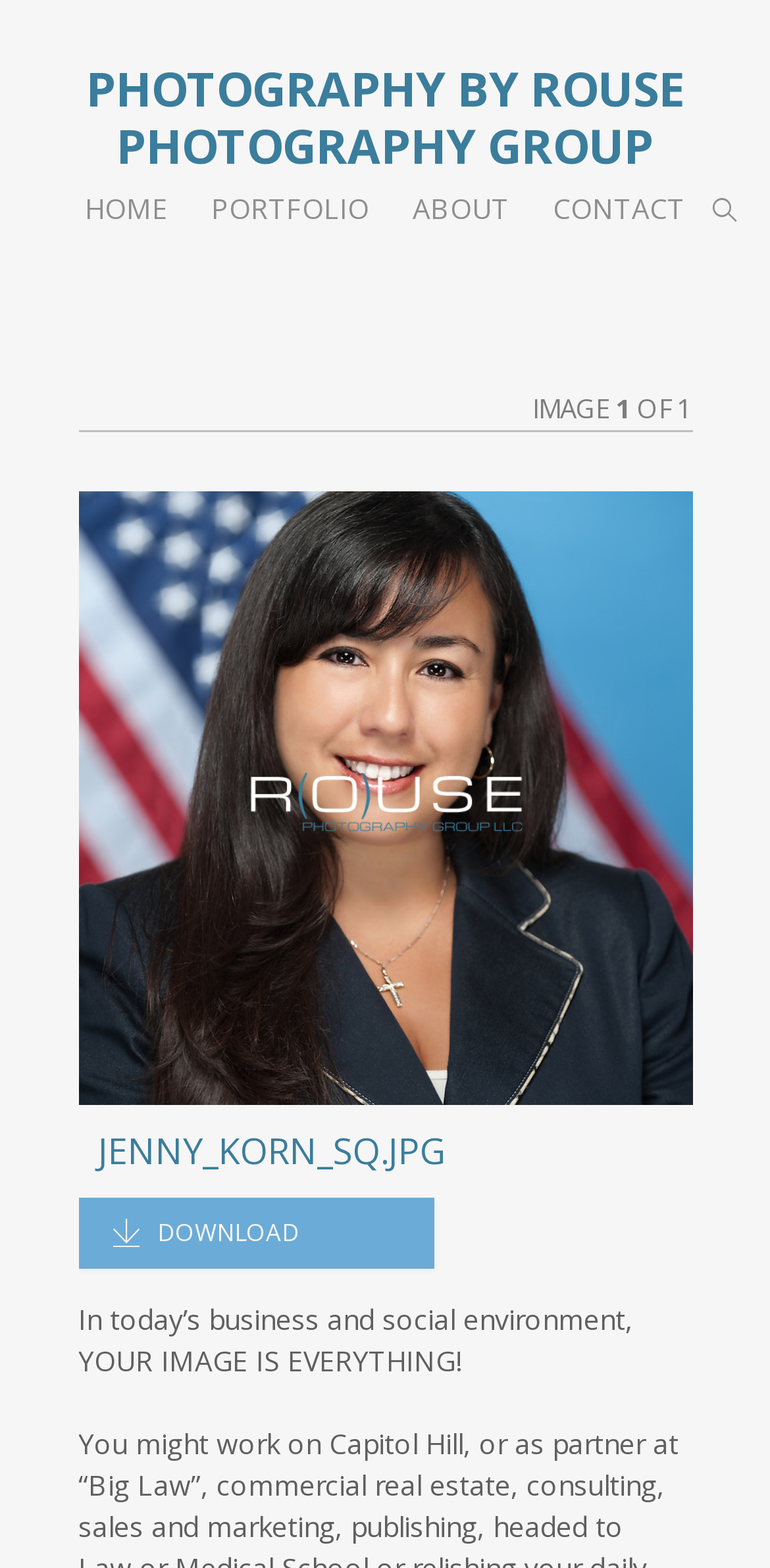What is the file name of the image on the page?
Refer to the image and provide a one-word or short phrase answer.

JENNY_KORN_SQ.JPG